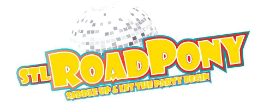What is the shape in the background of the logo?
Refer to the image and give a detailed response to the question.

The shape in the background of the logo is a disco ball because the caption explicitly states that 'a sparkling disco ball in the background reinforces the party theme'.